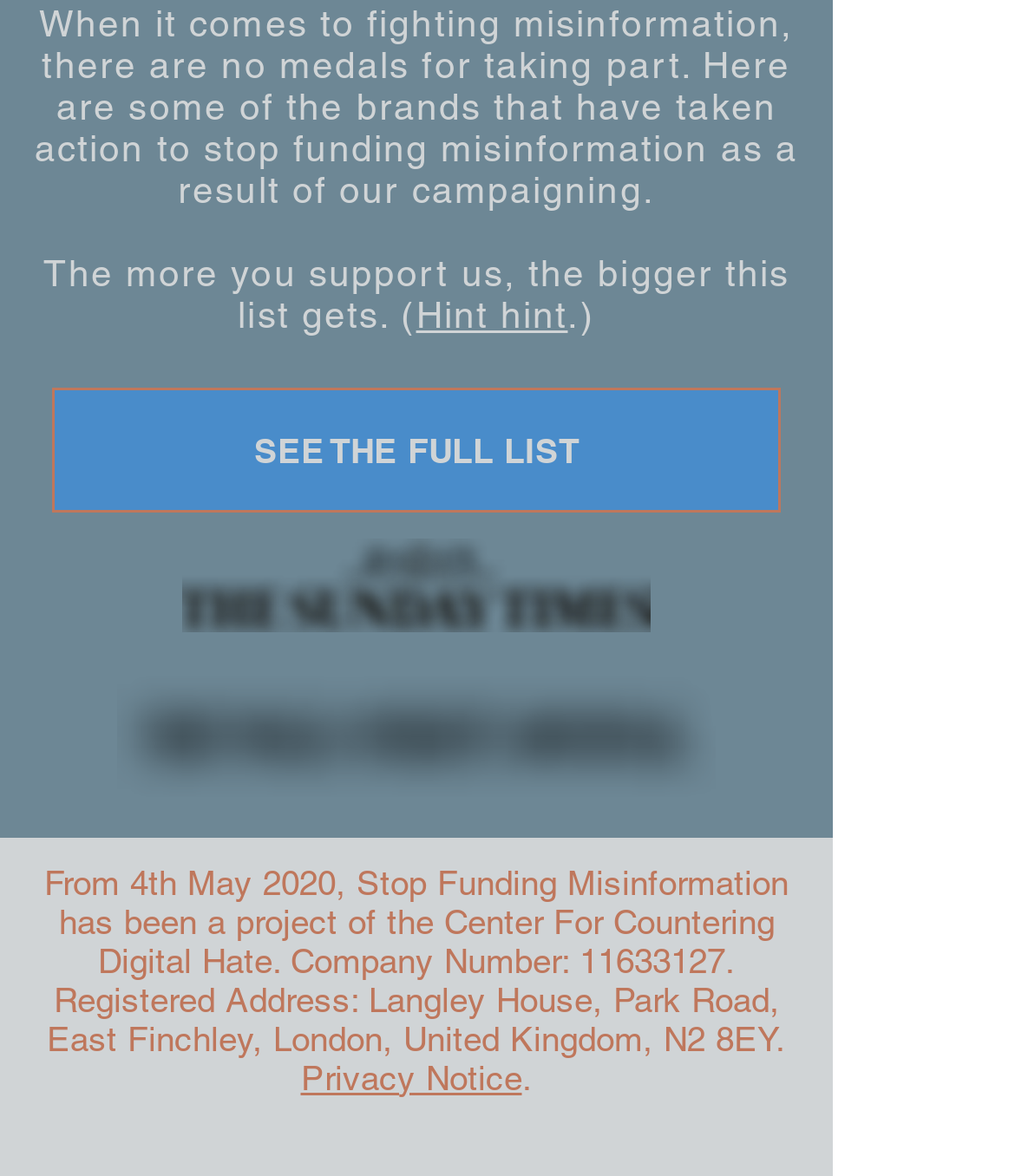Using the provided element description: "SEE THE FULL LIST", identify the bounding box coordinates. The coordinates should be four floats between 0 and 1 in the order [left, top, right, bottom].

[0.051, 0.329, 0.769, 0.435]